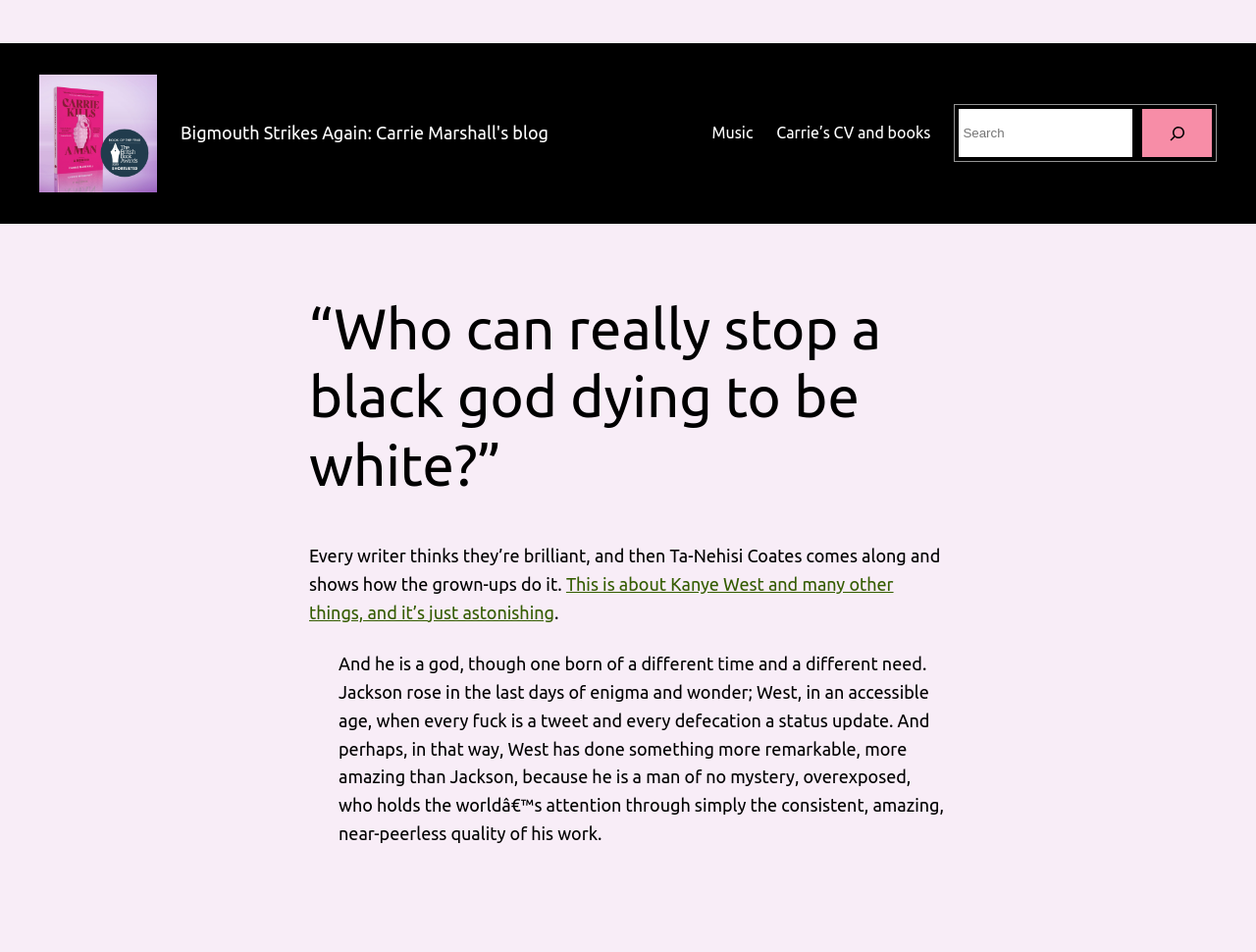Please provide the bounding box coordinate of the region that matches the element description: name="s" placeholder="Search". Coordinates should be in the format (top-left x, top-left y, bottom-right x, bottom-right y) and all values should be between 0 and 1.

[0.764, 0.114, 0.902, 0.165]